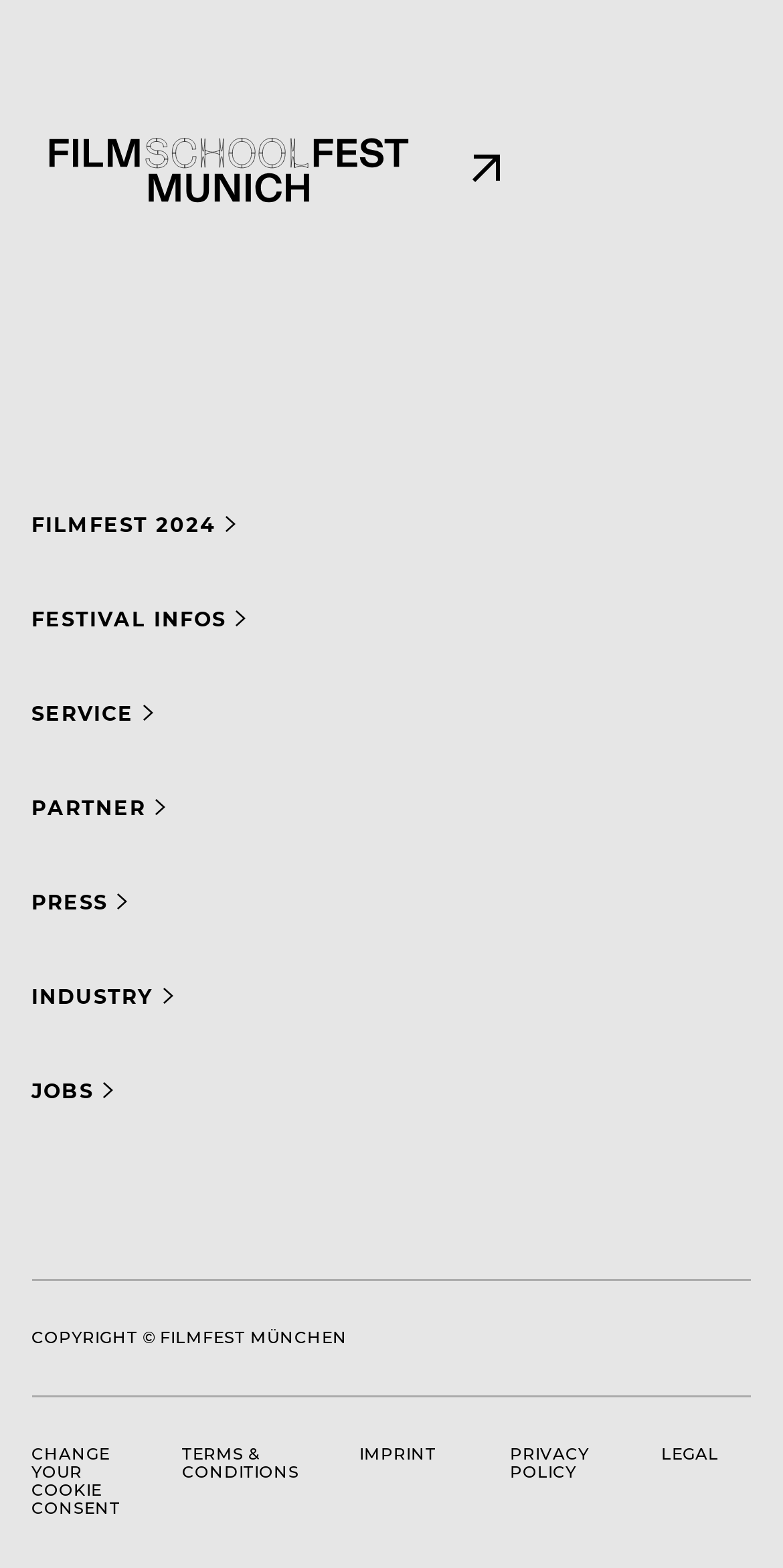Can you give a detailed response to the following question using the information from the image? What is the name of the festival?

The name of the festival can be found in the top-left corner of the webpage, where there is a link with the text 'Filmschoolfest Munich' and an accompanying image.